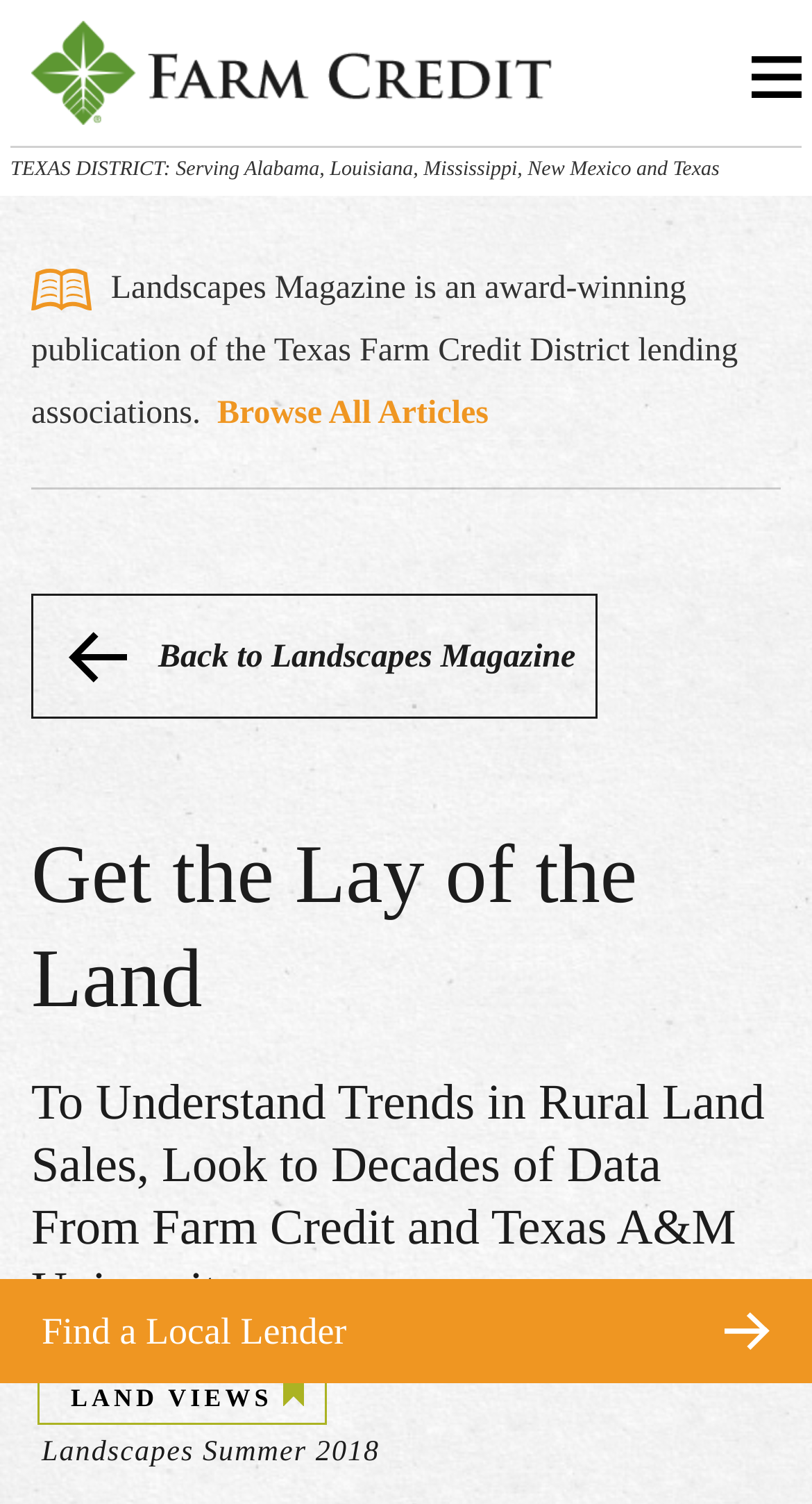Using the format (top-left x, top-left y, bottom-right x, bottom-right y), and given the element description, identify the bounding box coordinates within the screenshot: Back To Top

[0.739, 0.794, 1.0, 0.852]